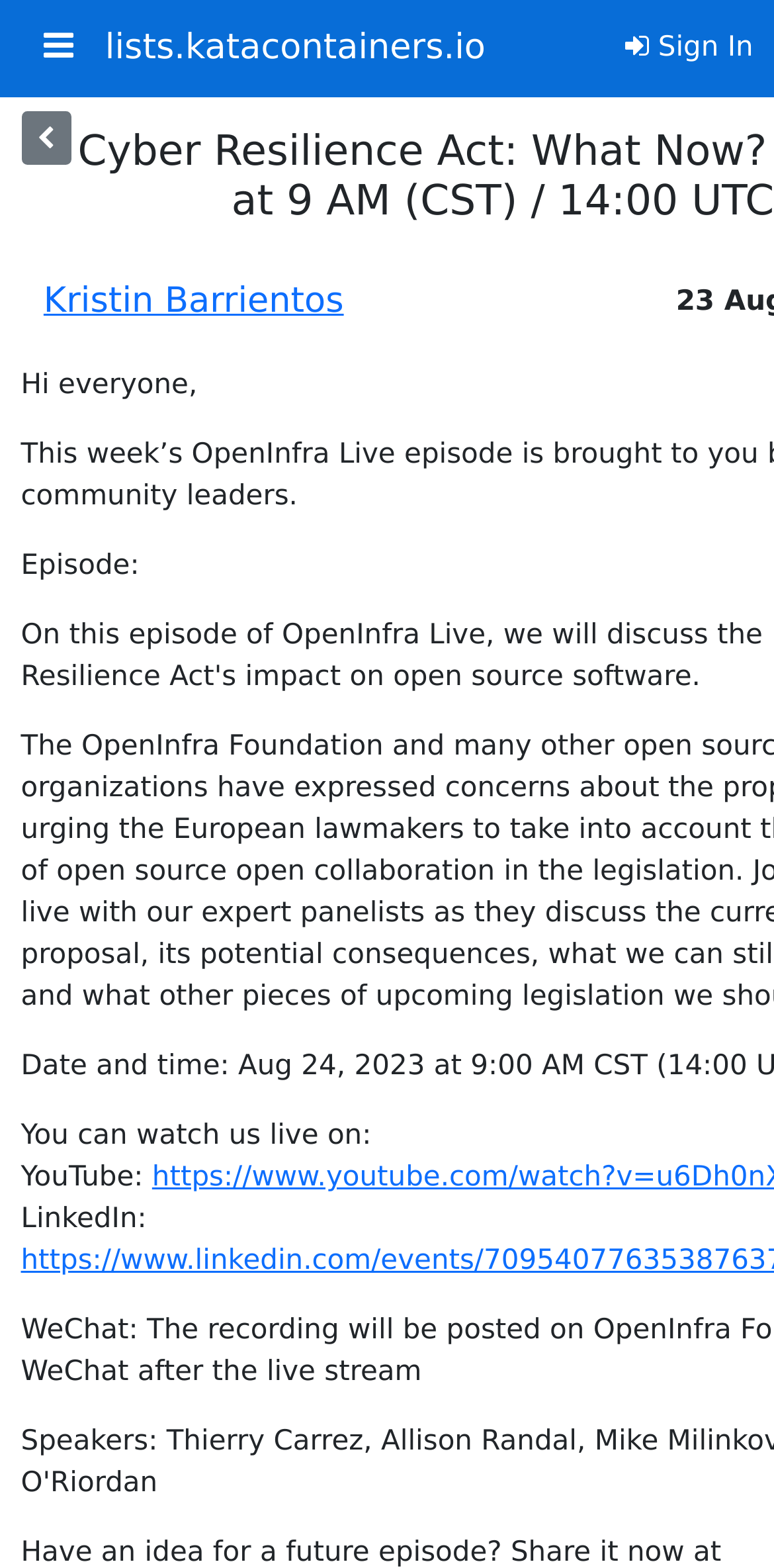Using floating point numbers between 0 and 1, provide the bounding box coordinates in the format (top-left x, top-left y, bottom-right x, bottom-right y). Locate the UI element described here: newer

[0.027, 0.071, 0.091, 0.106]